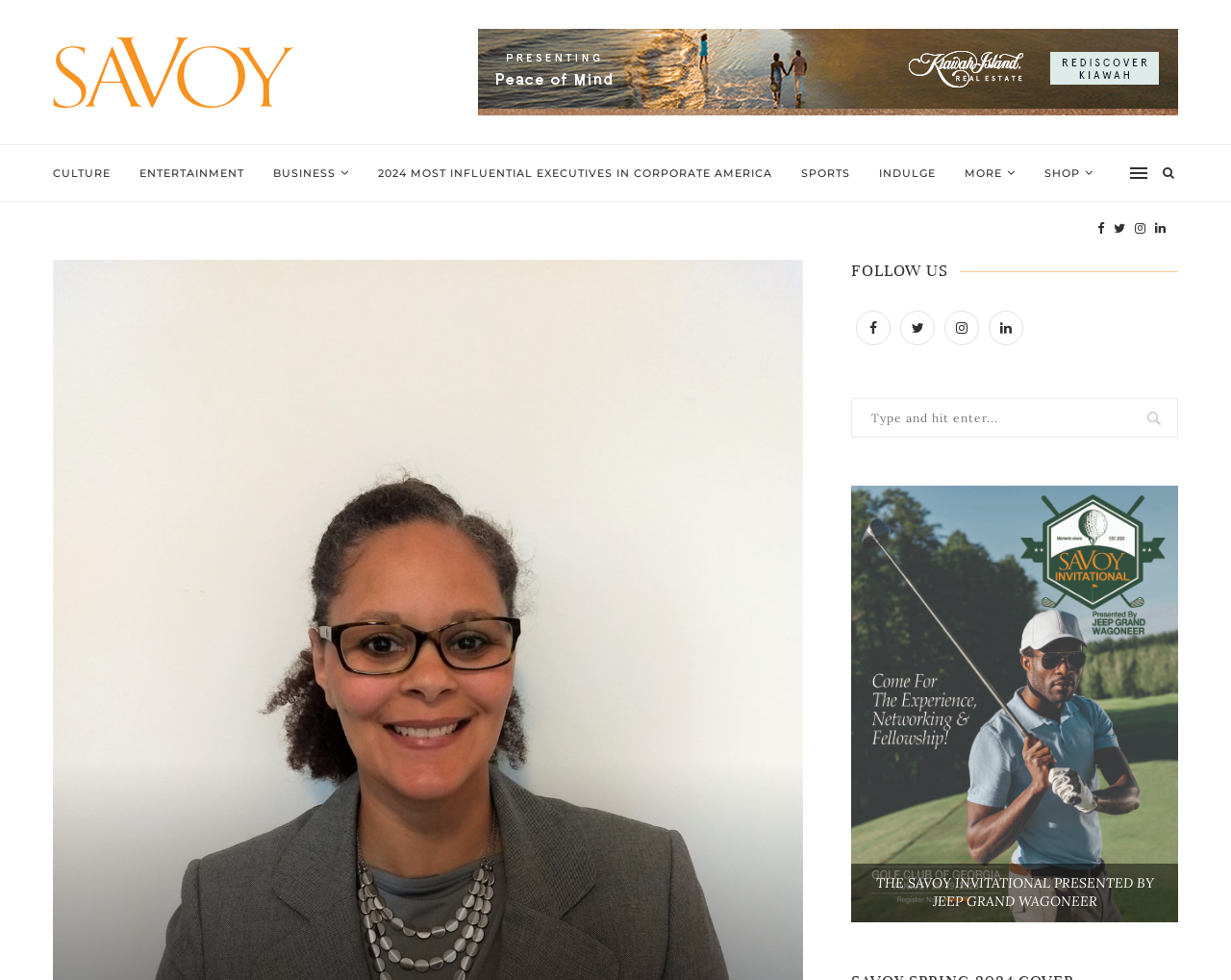Identify the bounding box coordinates of the clickable region required to complete the instruction: "Click on the Savoy link". The coordinates should be given as four float numbers within the range of 0 and 1, i.e., [left, top, right, bottom].

[0.043, 0.037, 0.252, 0.11]